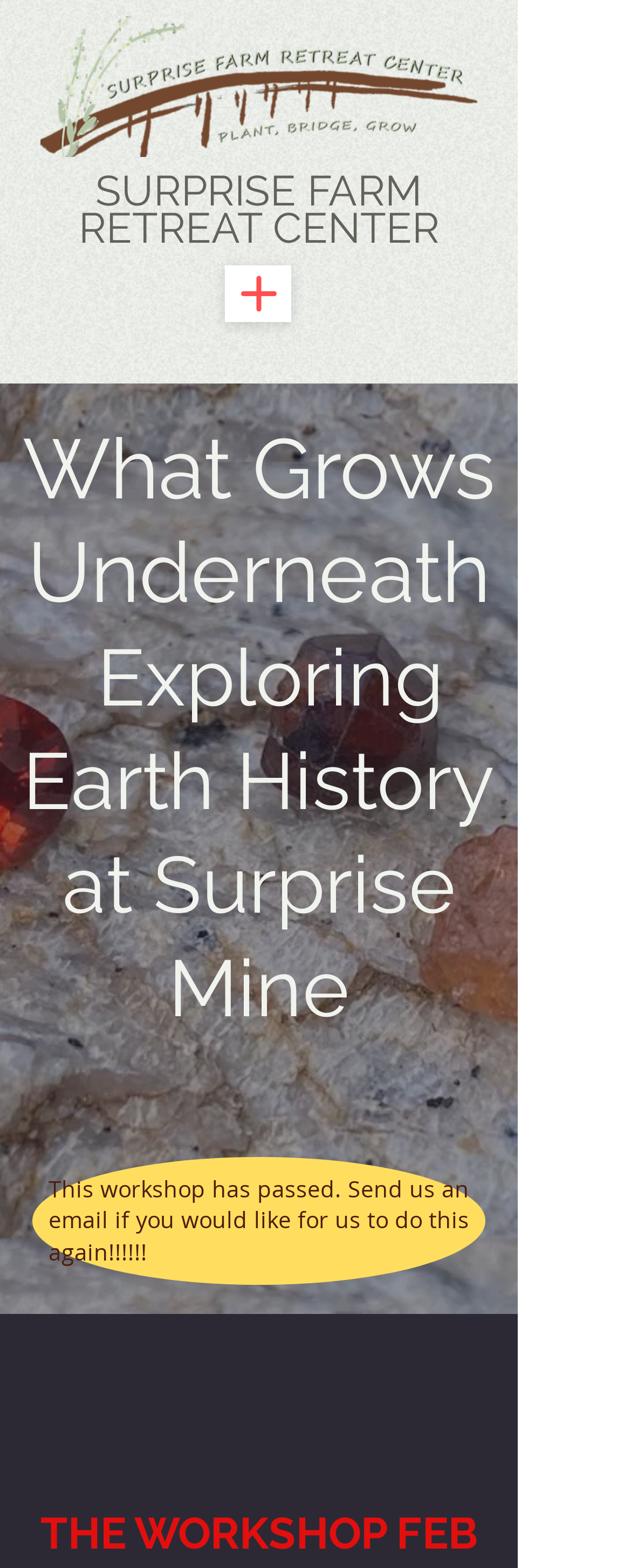Locate the primary heading on the webpage and return its text.

What Grows Underneath
 Exploring Earth History at Surprise Mine